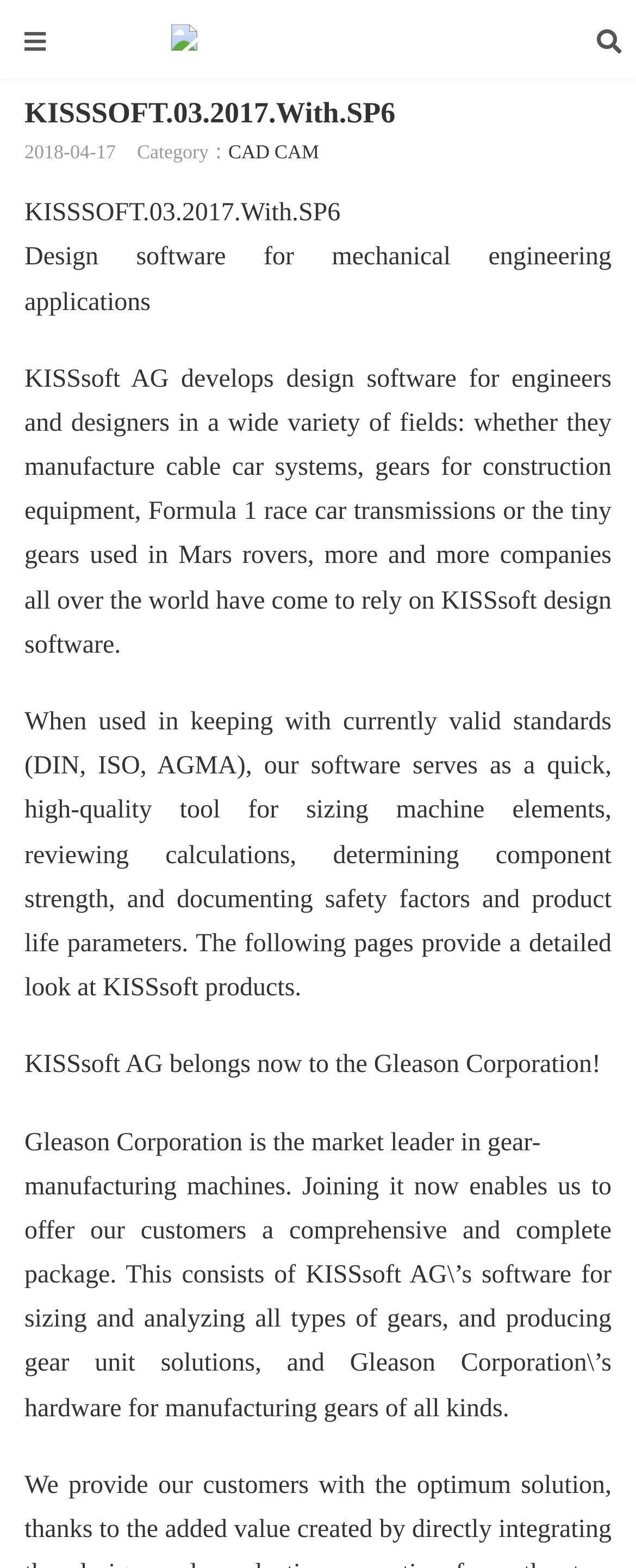Explain in detail what you observe on this webpage.

The webpage appears to be a software description page, specifically for KISSSOFT.03.2017.With.SP6, a design software for mechanical engineering applications. 

At the top, there is a link to "Crack software Archive" with an accompanying image, taking up about half of the screen width. 

On the top right, there is a small icon represented by '\uf002'. 

Below the top section, there is a header section that spans almost the entire screen width. Within this section, there is a heading "KISSSOFT.03.2017.With.SP6" with a link to the same text. 

To the right of the heading, there is a date "2018-04-17" and a category label "Category：" followed by a link to "CAD CAM". 

Below the category label, there is a brief description of the software, "Design software for mechanical engineering applications". 

Following this, there is a lengthy paragraph describing the capabilities and benefits of KISSsoft design software, including its use in various industries and its compliance with standards. 

Another paragraph below explains the acquisition of KISSsoft AG by the Gleason Corporation, a market leader in gear manufacturing machines, and how this enables the offering of a comprehensive package to customers.